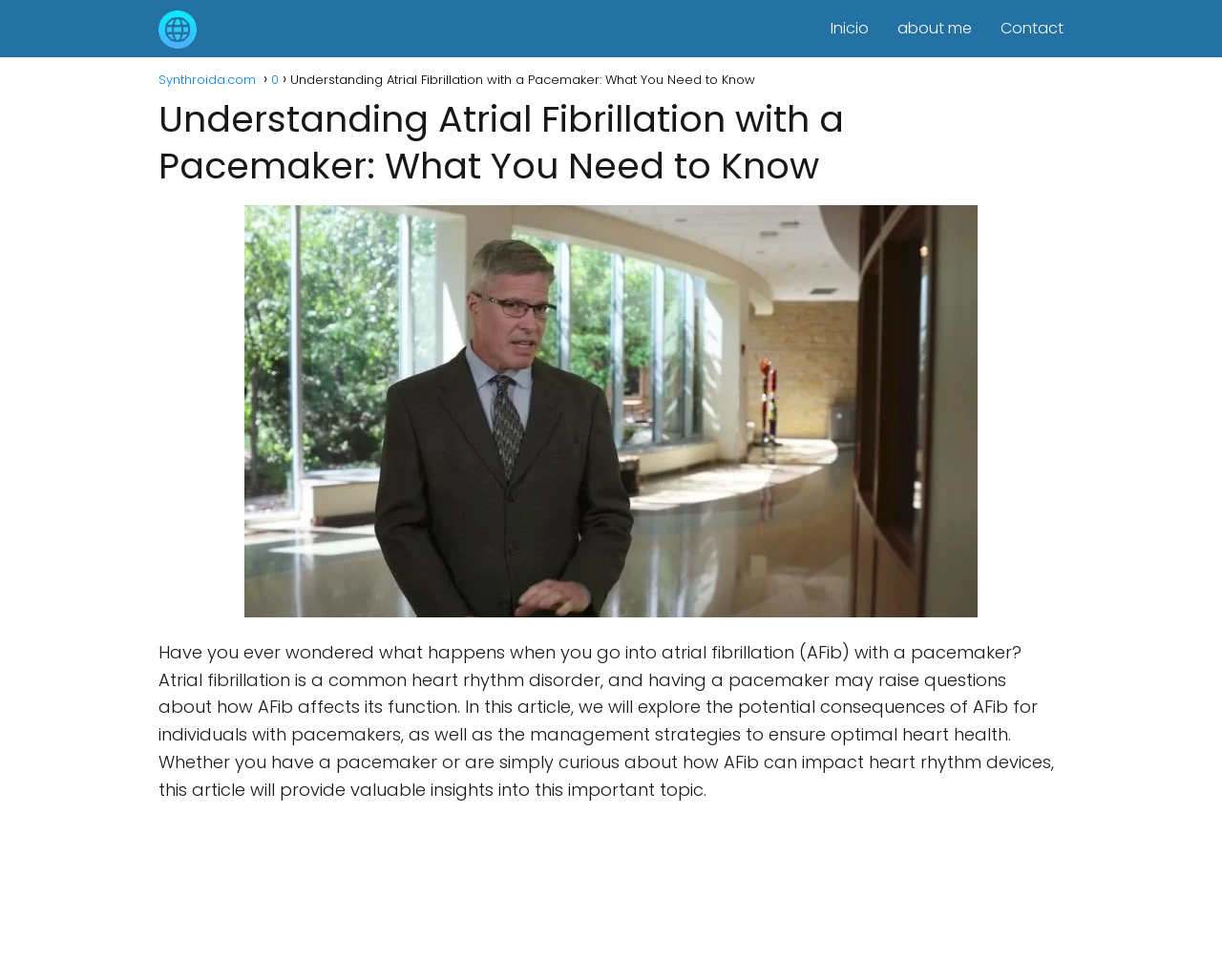Answer briefly with one word or phrase:
What is the navigation section called?

Breadcrumbs